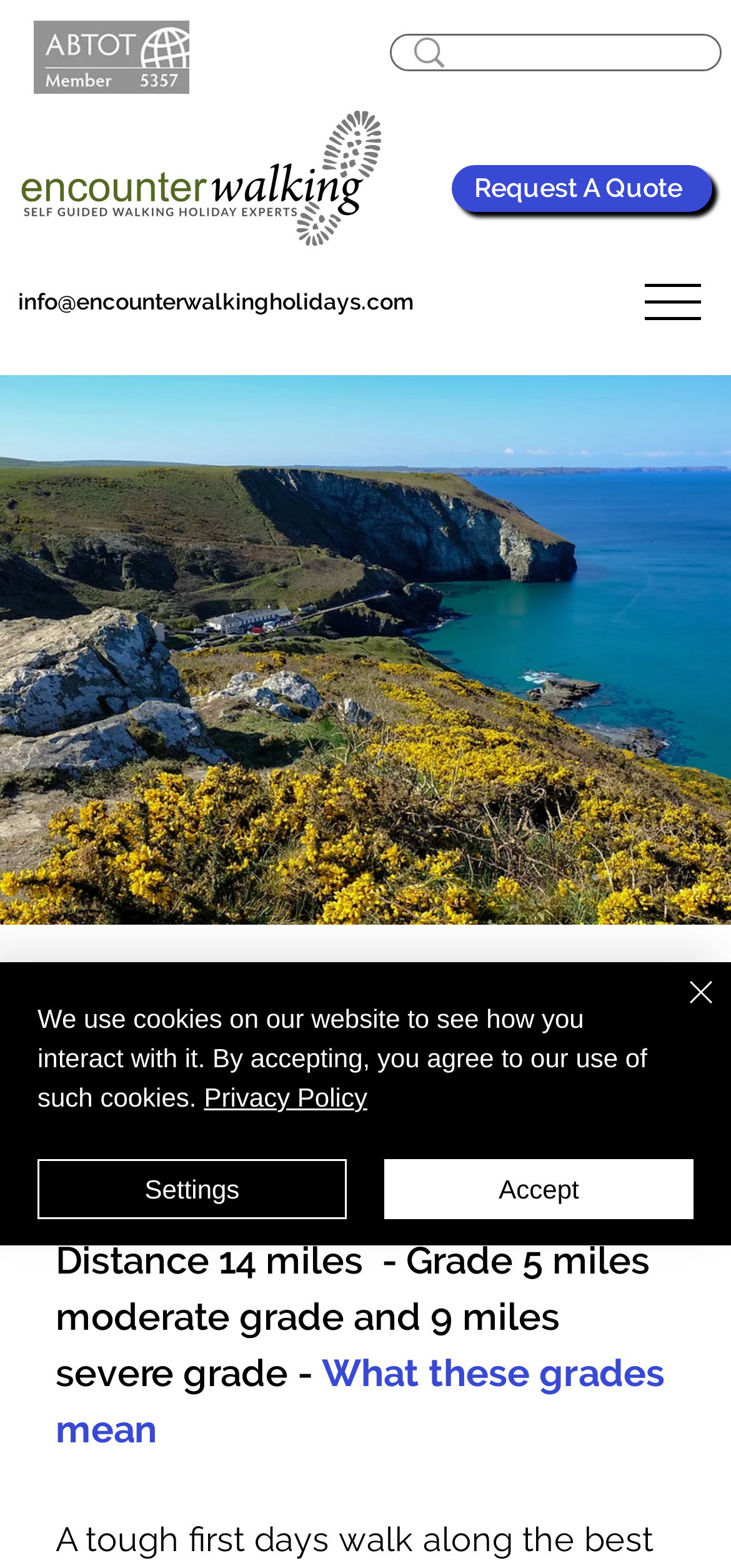Please mark the clickable region by giving the bounding box coordinates needed to complete this instruction: "Open site navigation".

[0.882, 0.175, 0.959, 0.211]